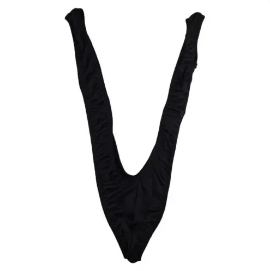What type of events is the mankini suitable for?
From the screenshot, provide a brief answer in one word or phrase.

Beach outings, costume parties, or fun events